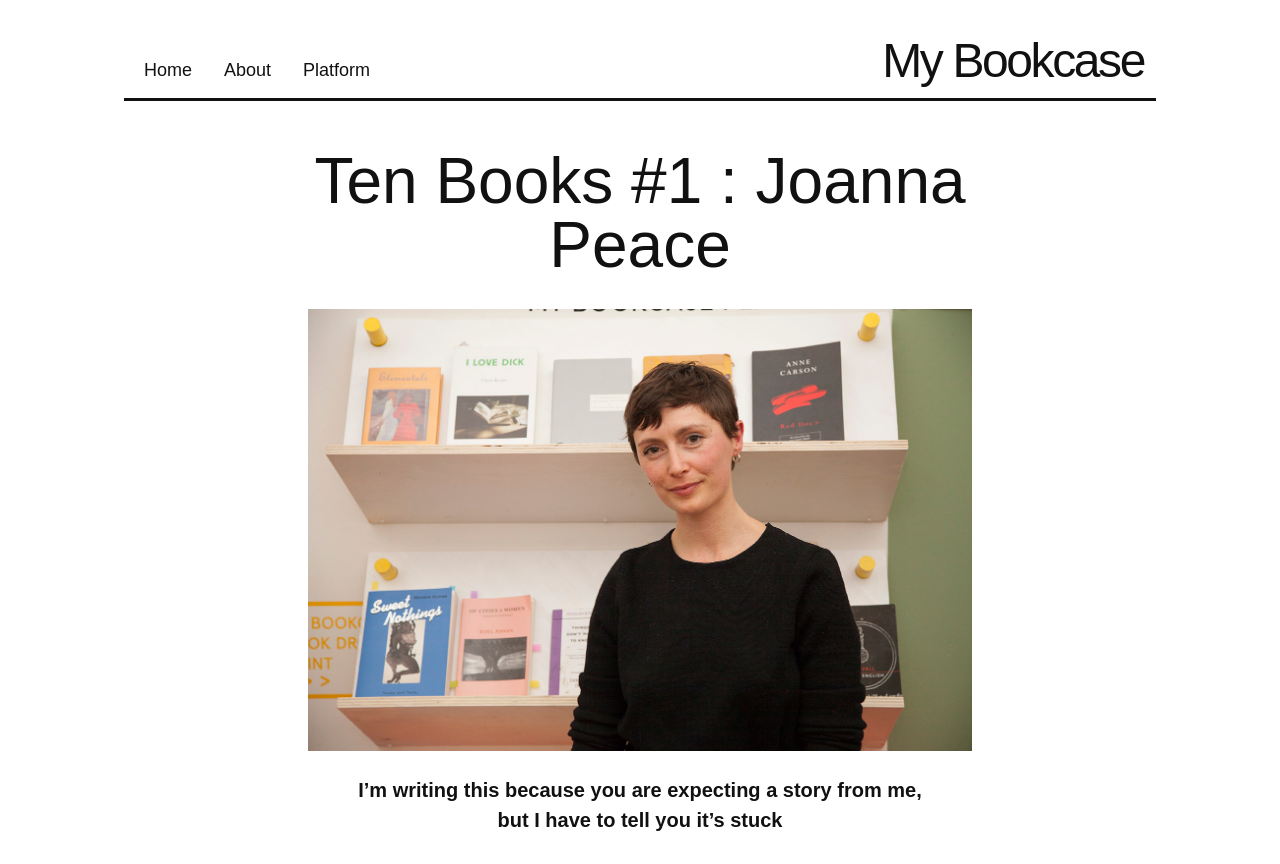By analyzing the image, answer the following question with a detailed response: How many links are in the top navigation bar?

I counted the number of link elements with y-coordinates between 0.056 and 0.104, which are 'Home', 'About', and 'Platform', indicating that there are 3 links in the top navigation bar.